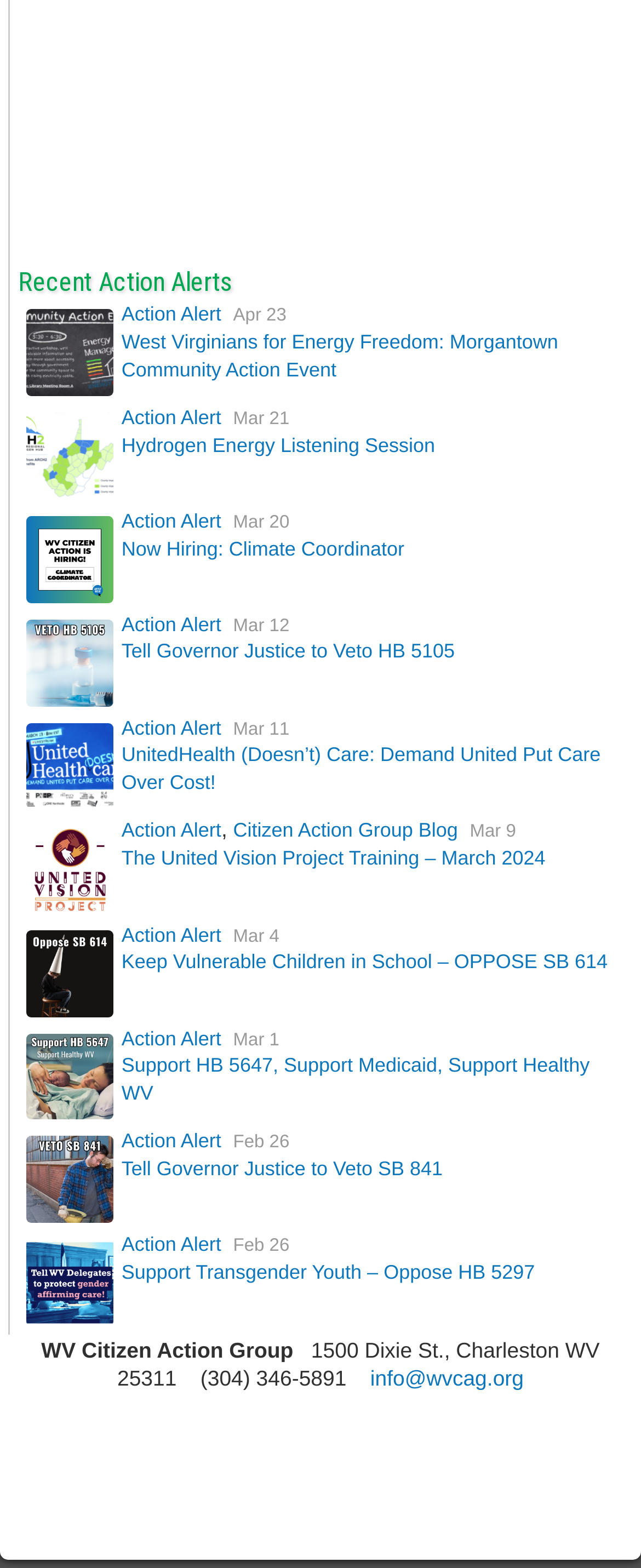Carefully examine the image and provide an in-depth answer to the question: What is the email address provided on the webpage?

I found the email address by looking at the bottom of the webpage, where the contact information is provided. The link 'info@wvcag.org' is displayed as the email address.